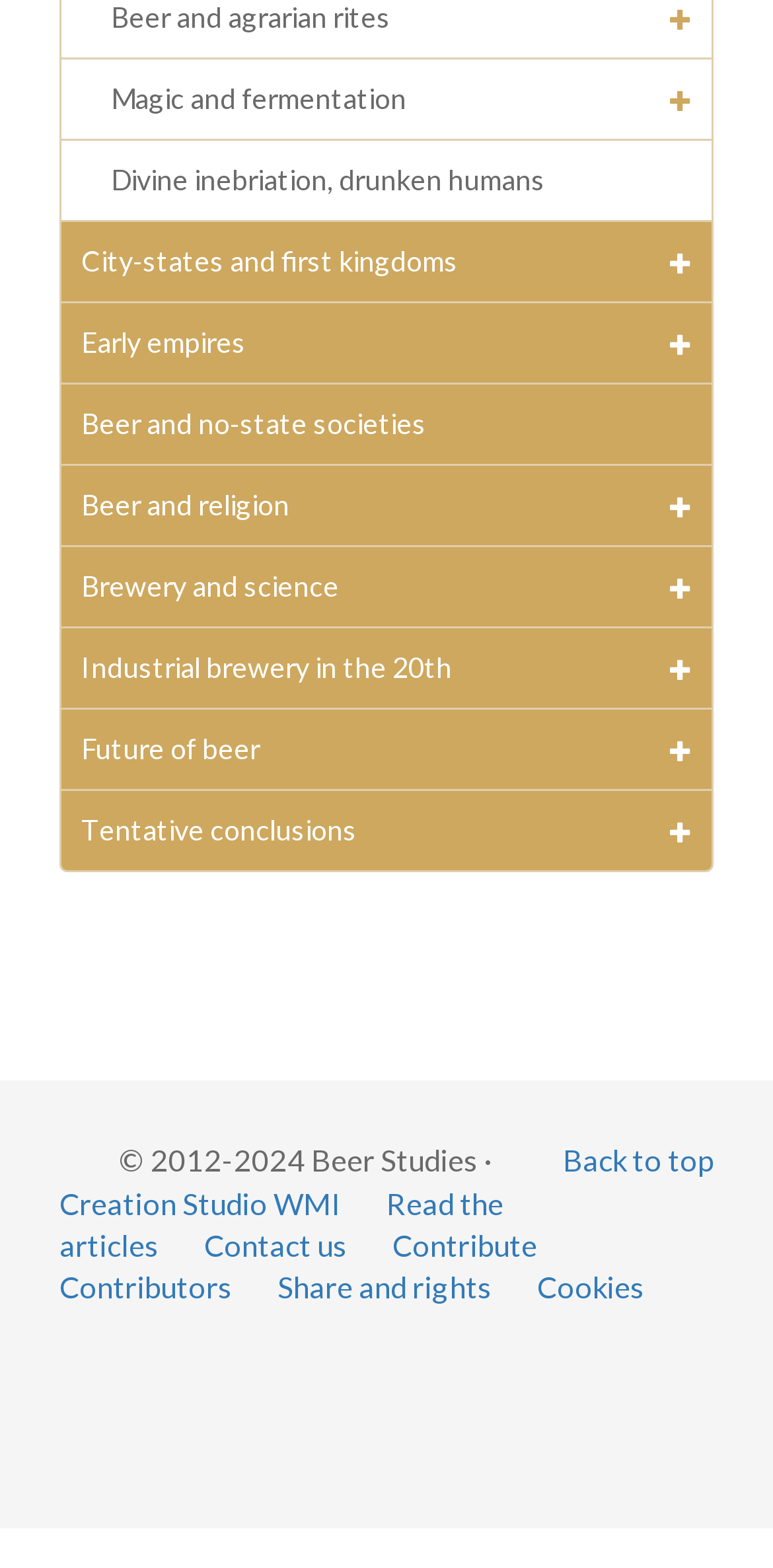Please find the bounding box coordinates for the clickable element needed to perform this instruction: "Learn about brewery and science".

[0.105, 0.363, 0.438, 0.385]